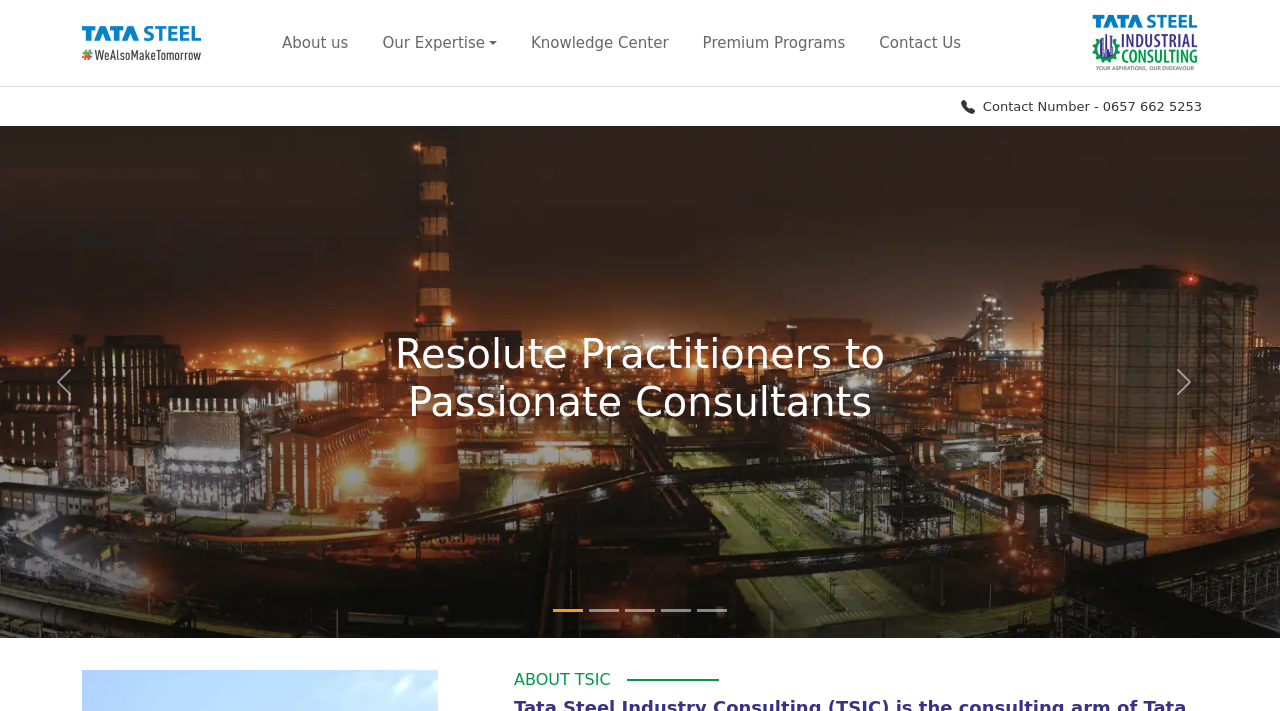Please find the bounding box coordinates for the clickable element needed to perform this instruction: "Contact Us".

[0.685, 0.045, 0.753, 0.076]